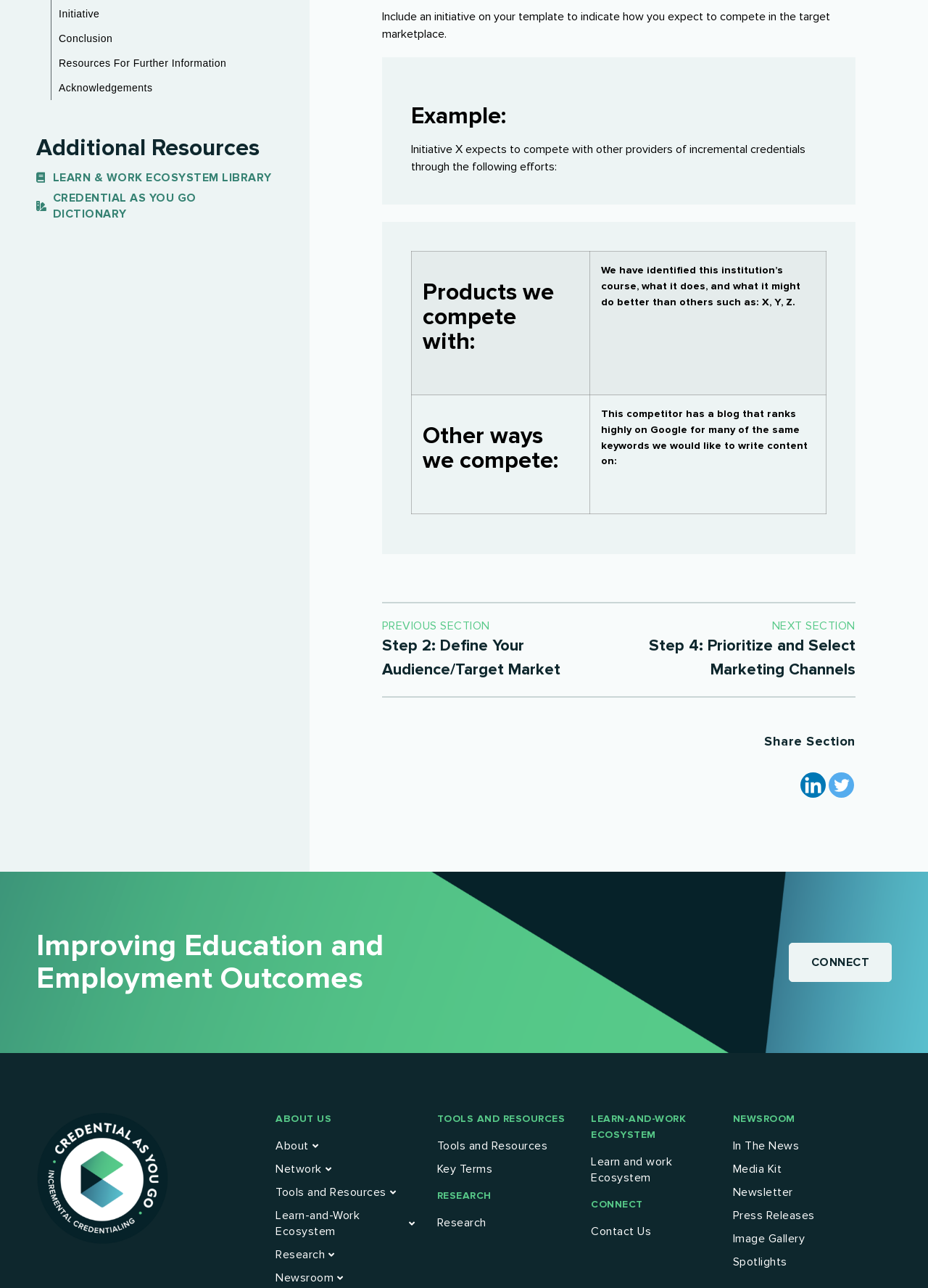Pinpoint the bounding box coordinates of the element to be clicked to execute the instruction: "Share on Twitter".

[0.893, 0.6, 0.92, 0.62]